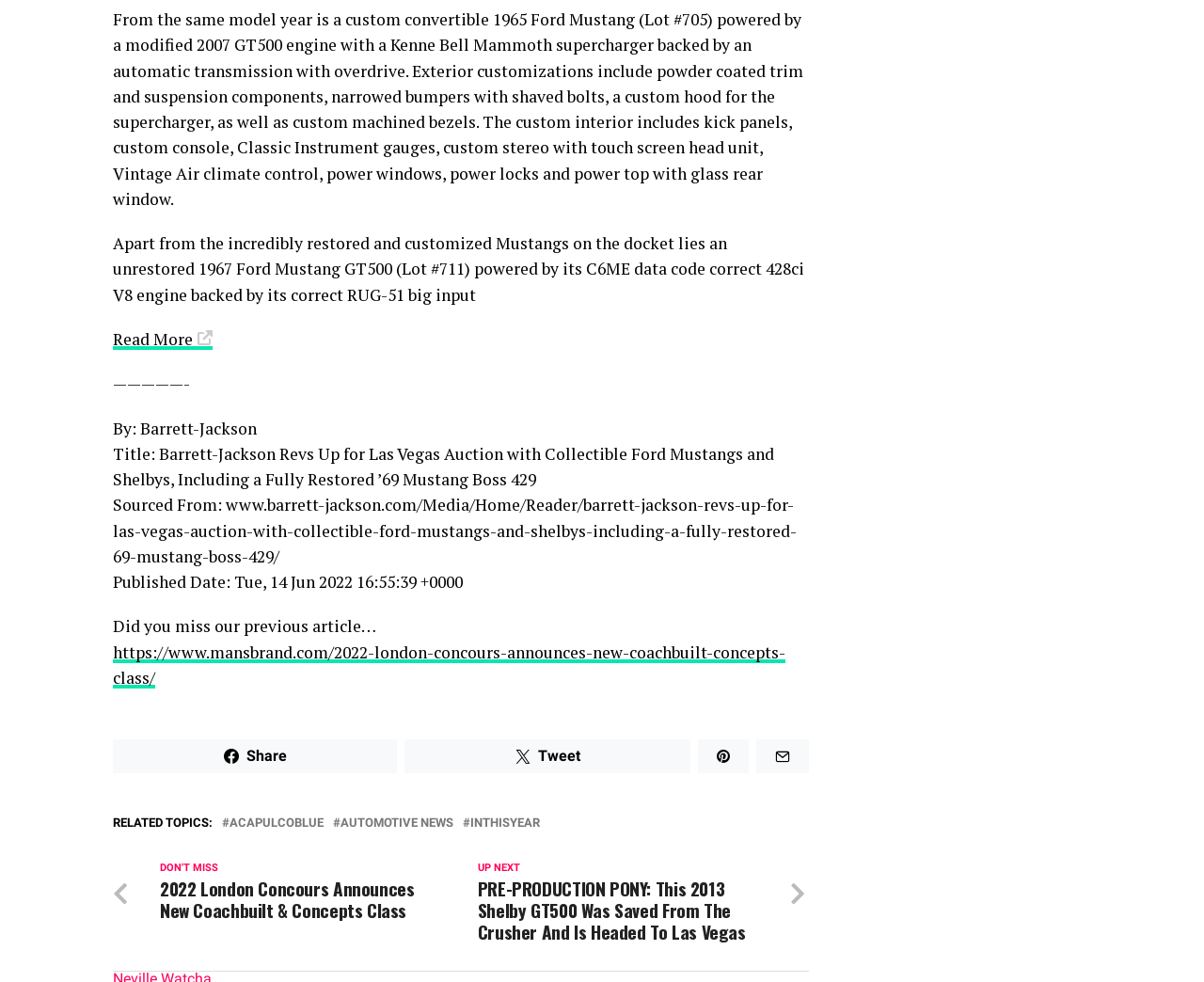Determine the coordinates of the bounding box for the clickable area needed to execute this instruction: "Tweet this article".

[0.336, 0.753, 0.573, 0.788]